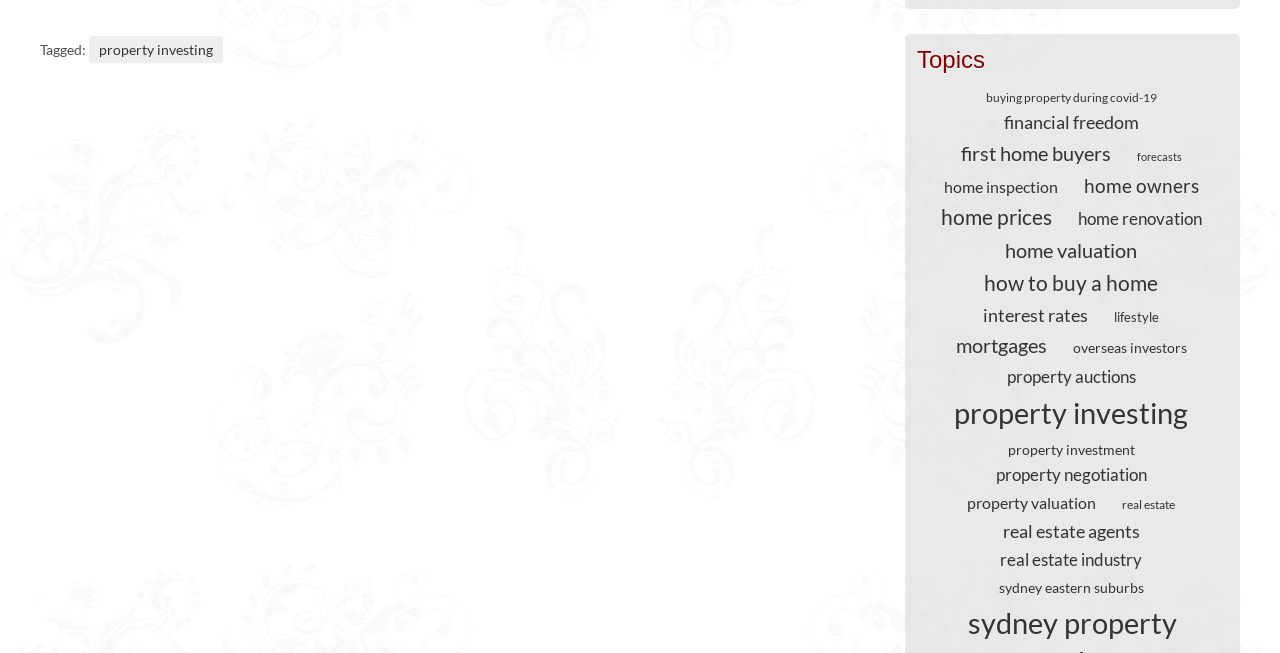Answer with a single word or phrase: 
What is the position of 'financial freedom' relative to 'forecasts'?

Above